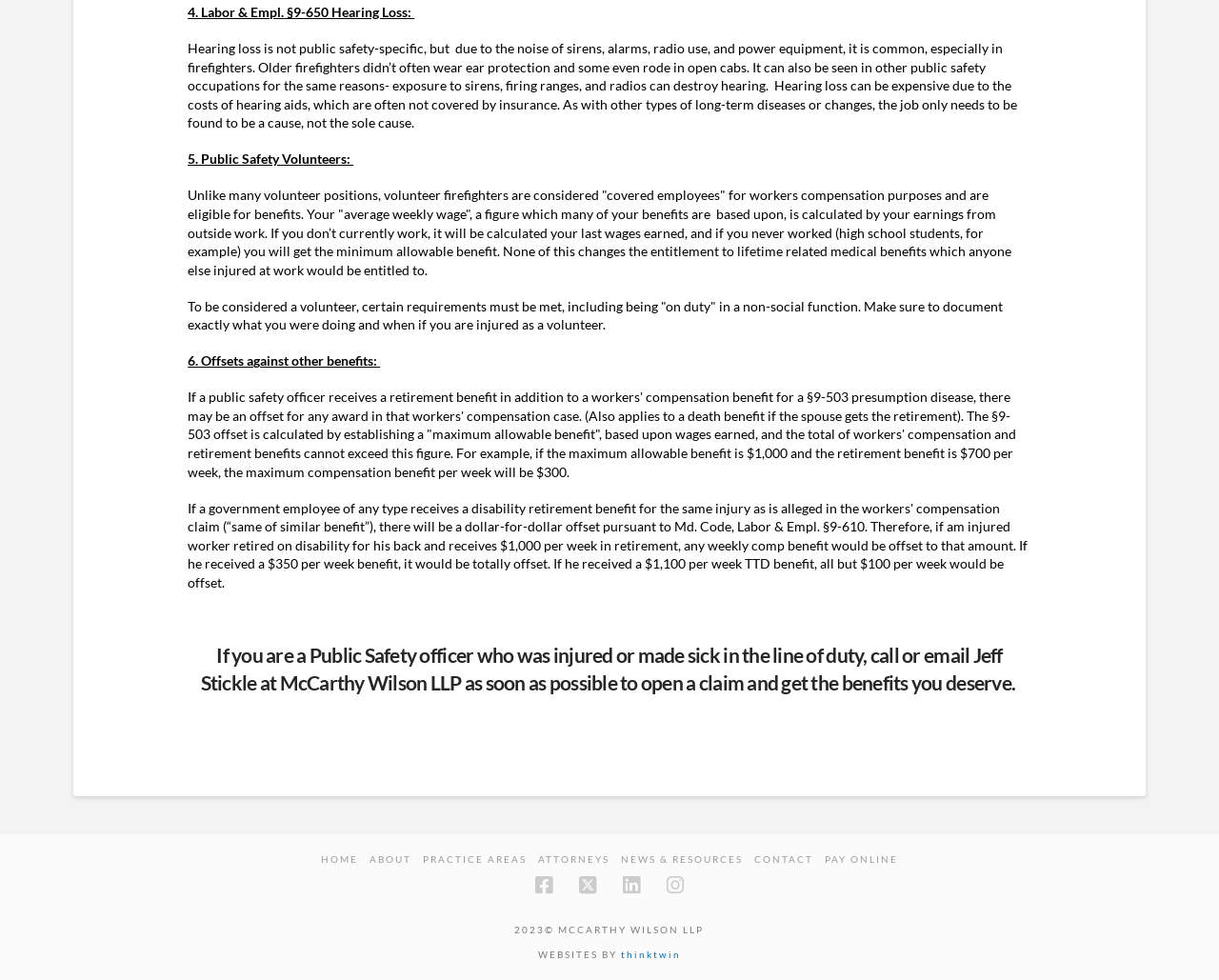Determine the bounding box coordinates of the element's region needed to click to follow the instruction: "Email Jeff Stickle". Provide these coordinates as four float numbers between 0 and 1, formatted as [left, top, right, bottom].

[0.758, 0.656, 0.796, 0.68]